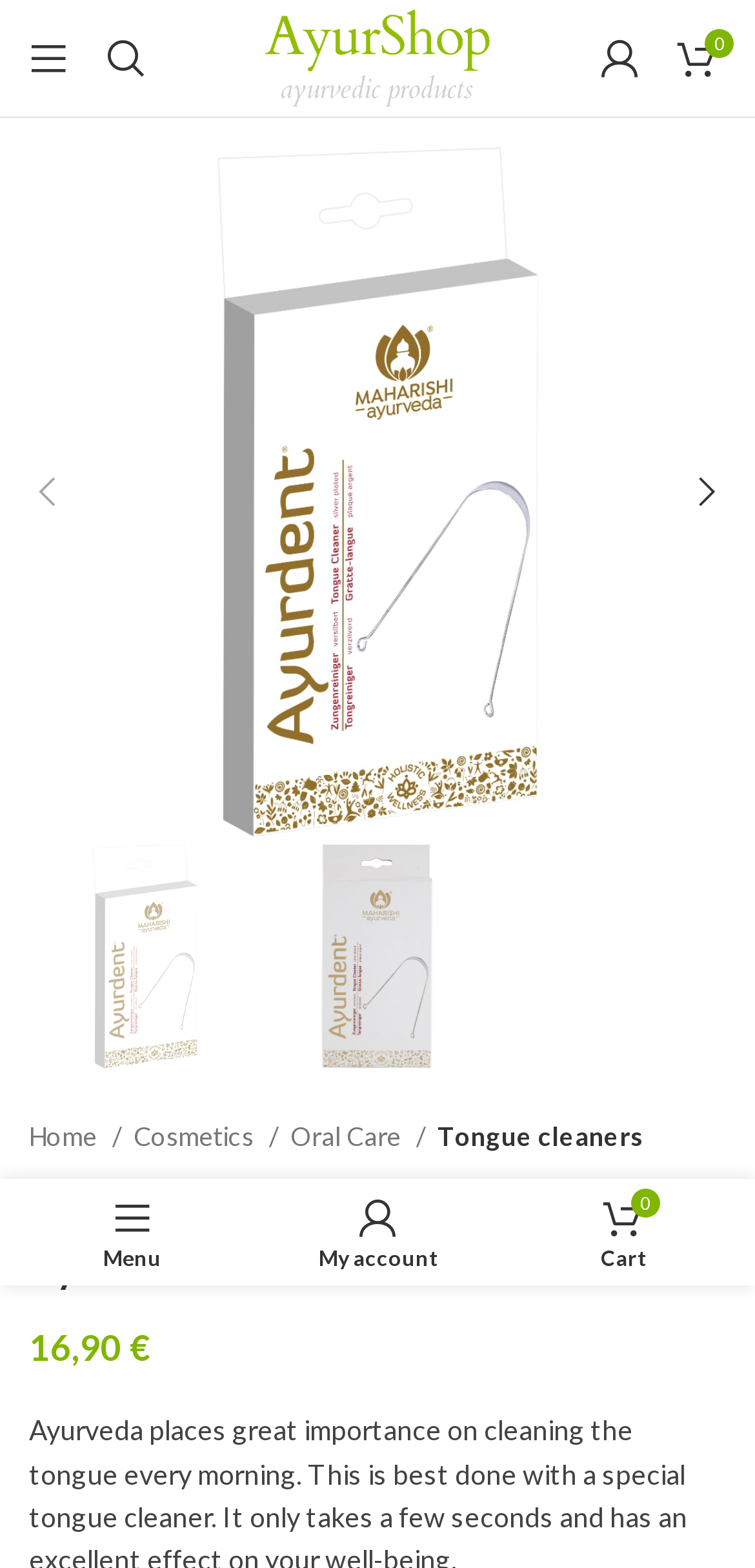What is the category of the product? Refer to the image and provide a one-word or short phrase answer.

Oral Care